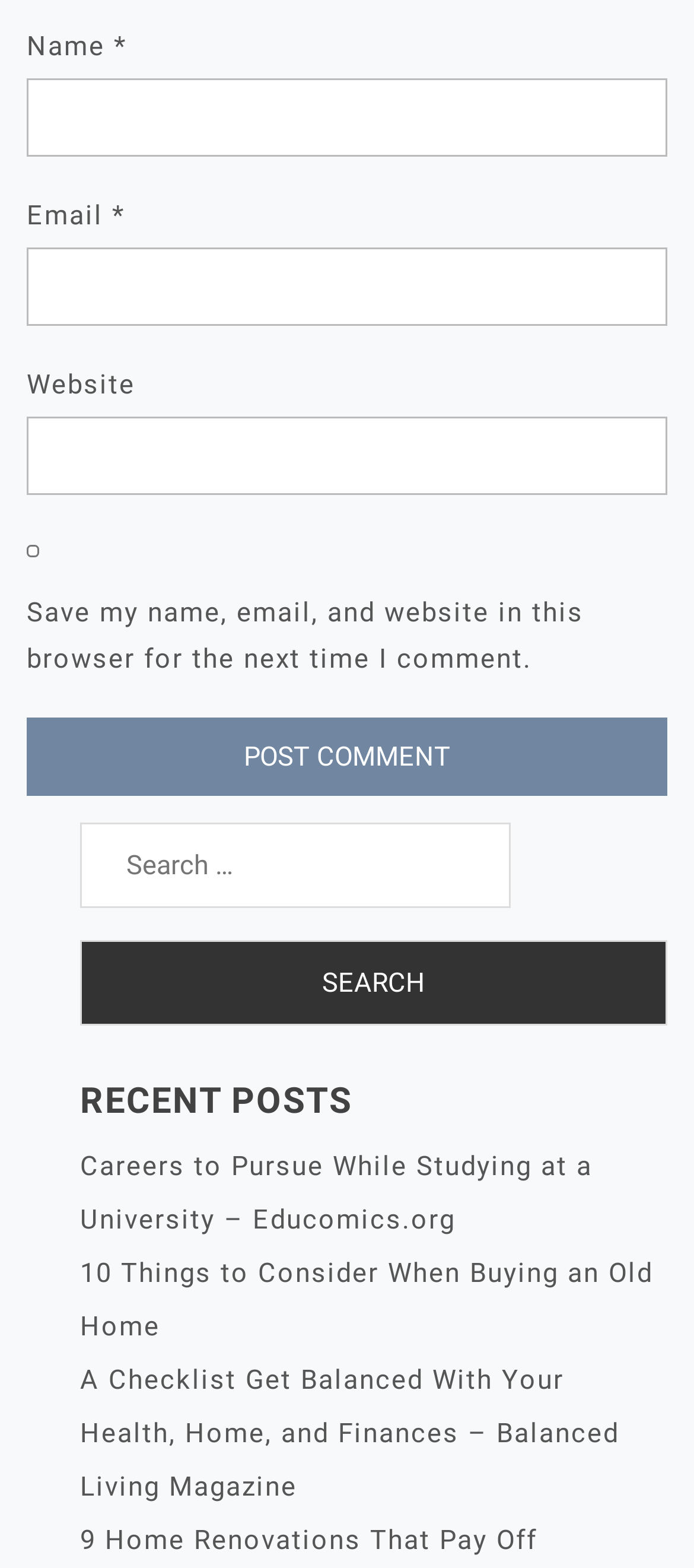Give a one-word or short phrase answer to the question: 
What is the function of the search box?

Search the website